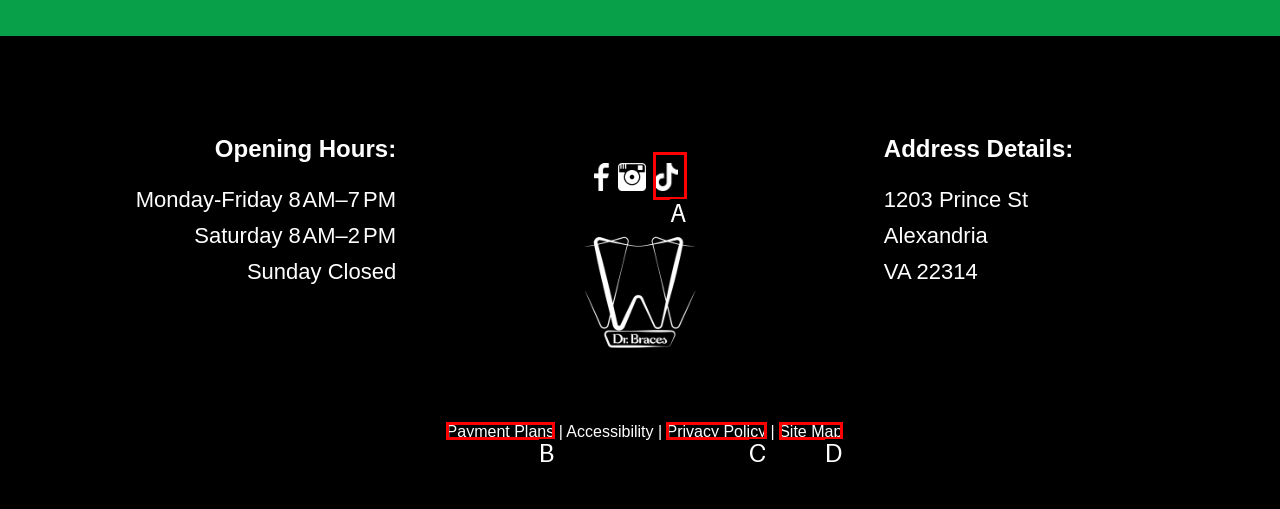Select the HTML element that matches the description: October Holidays and Observances
Respond with the letter of the correct choice from the given options directly.

None